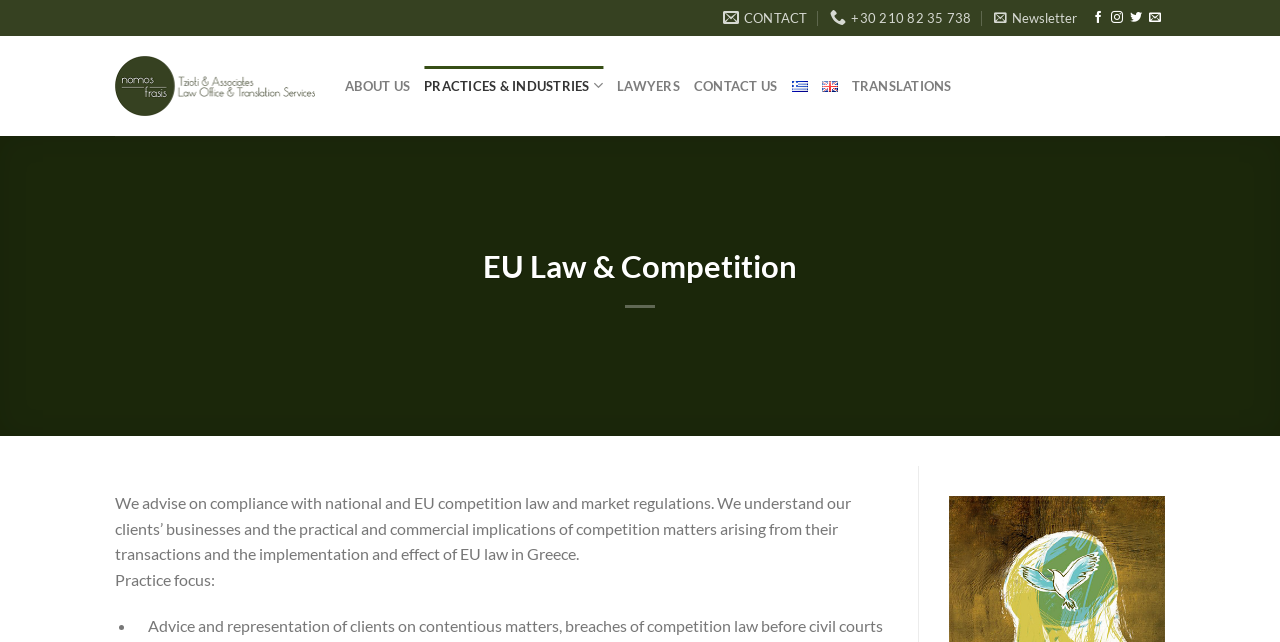Please respond to the question using a single word or phrase:
What language options are available?

Ελληνικά and English